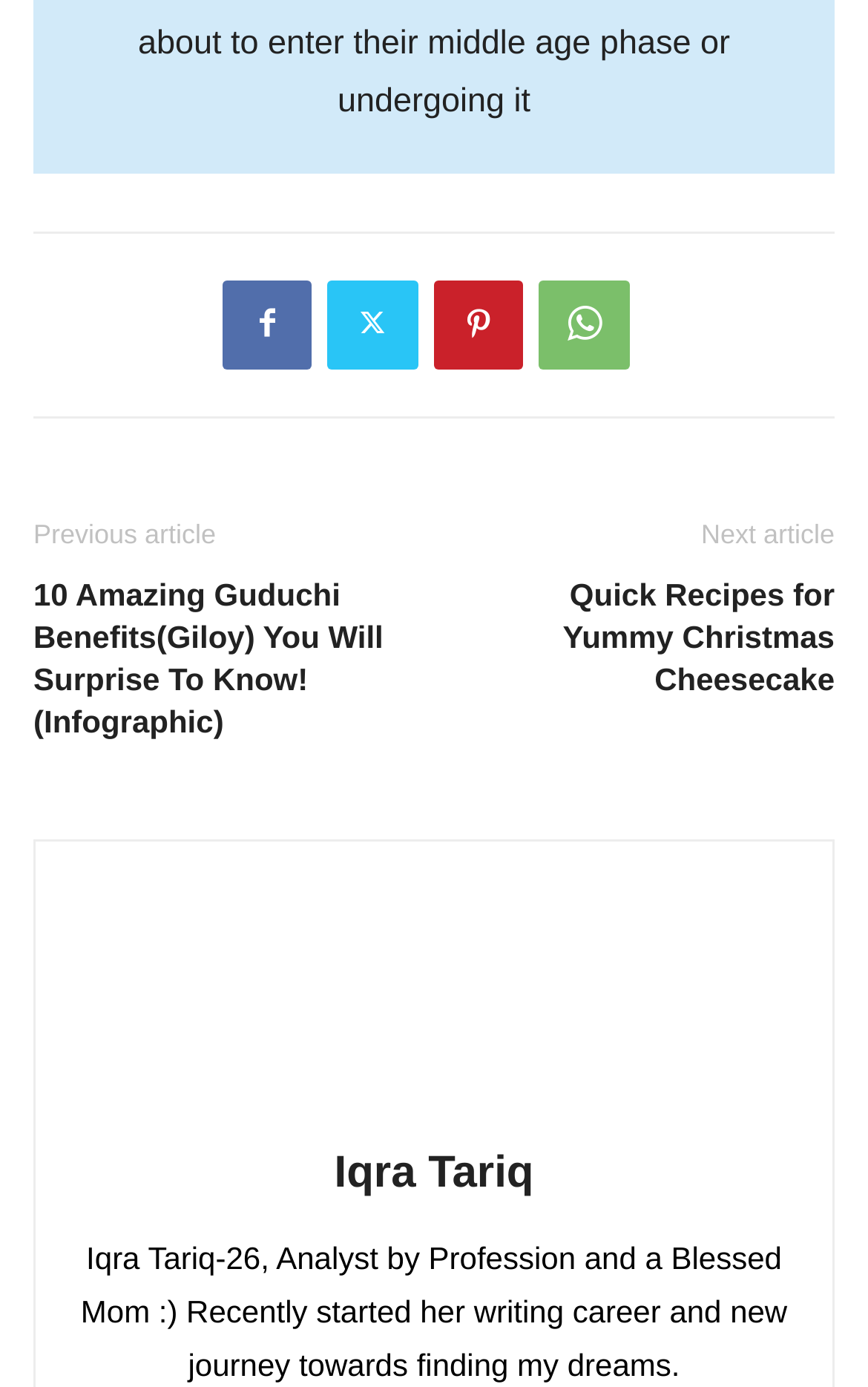Can you provide the bounding box coordinates for the element that should be clicked to implement the instruction: "View the next article"?

[0.808, 0.374, 0.962, 0.396]